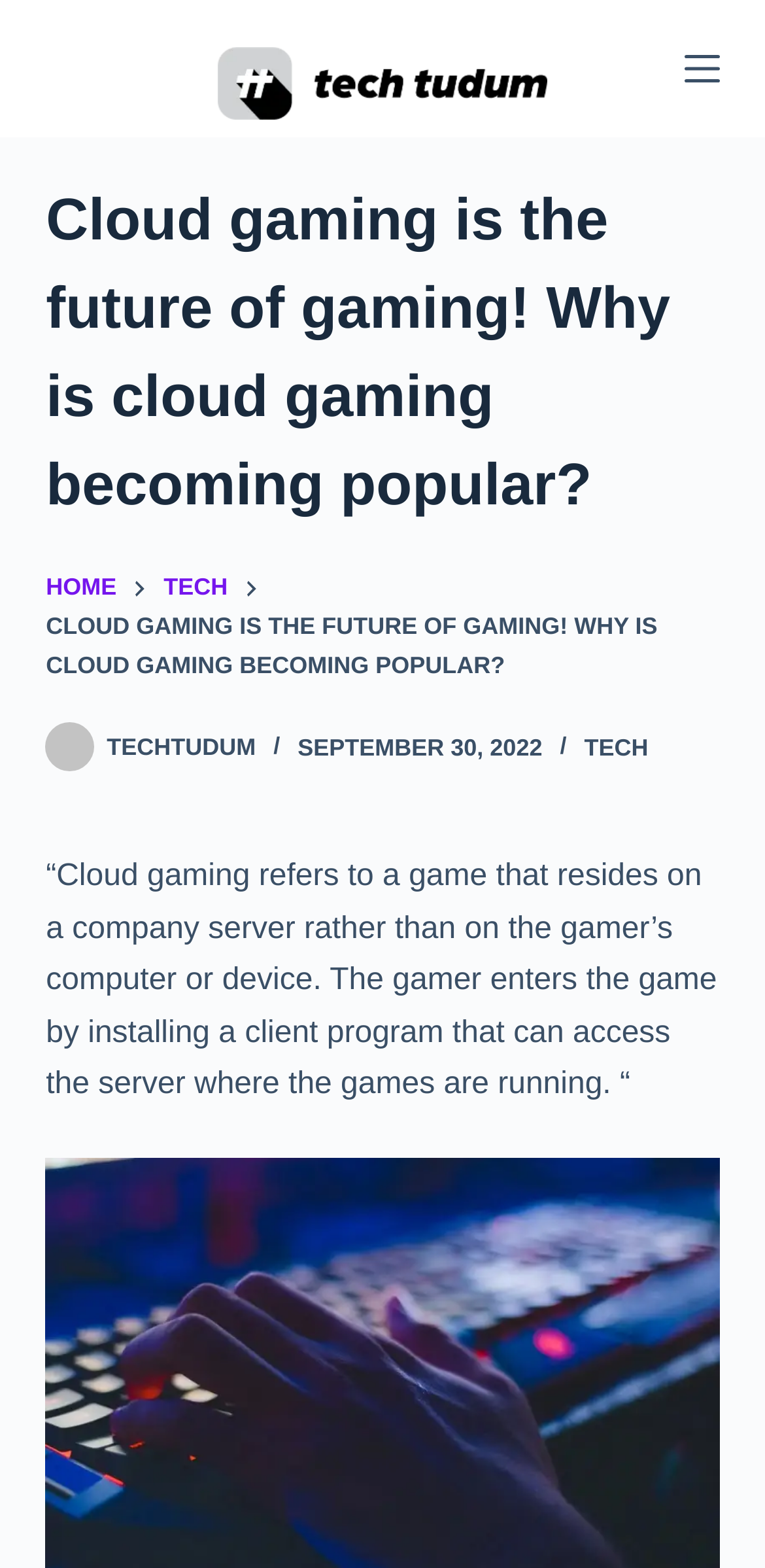When was the article published?
Provide a one-word or short-phrase answer based on the image.

September 30, 2022